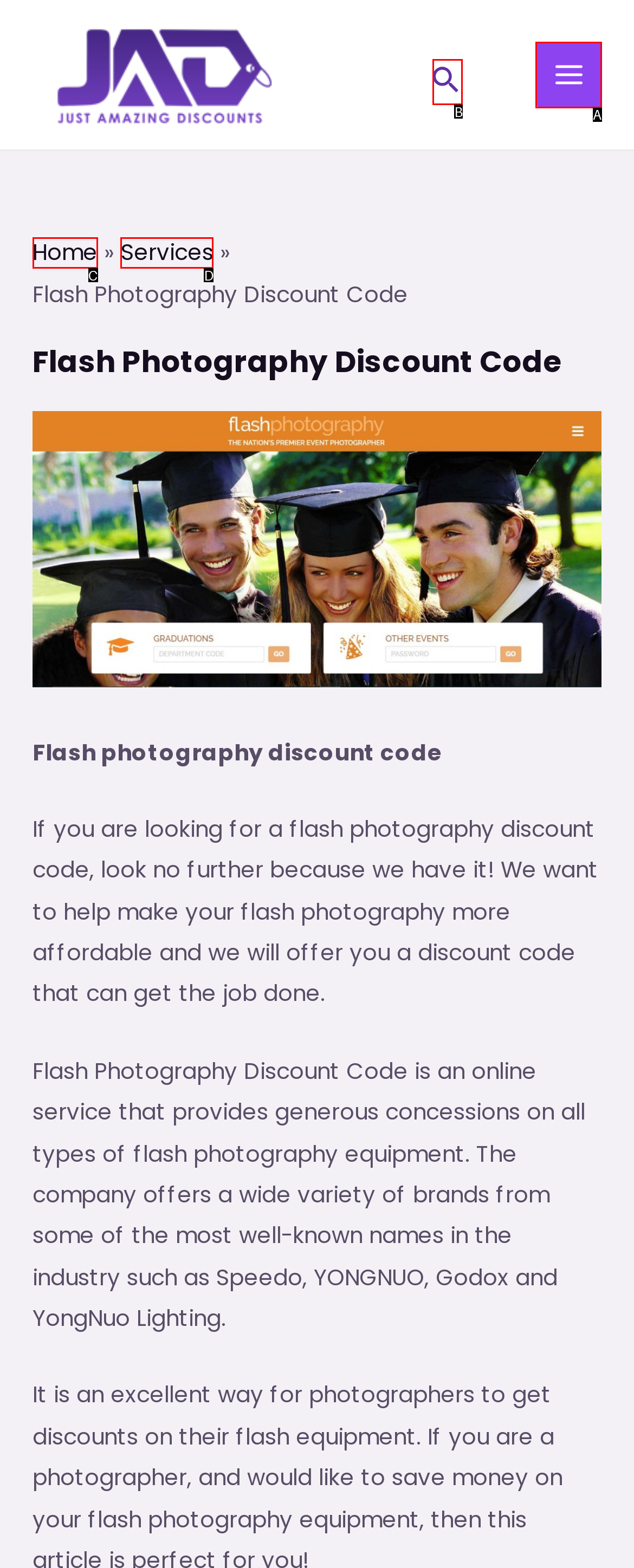Which HTML element among the options matches this description: Menu? Answer with the letter representing your choice.

None